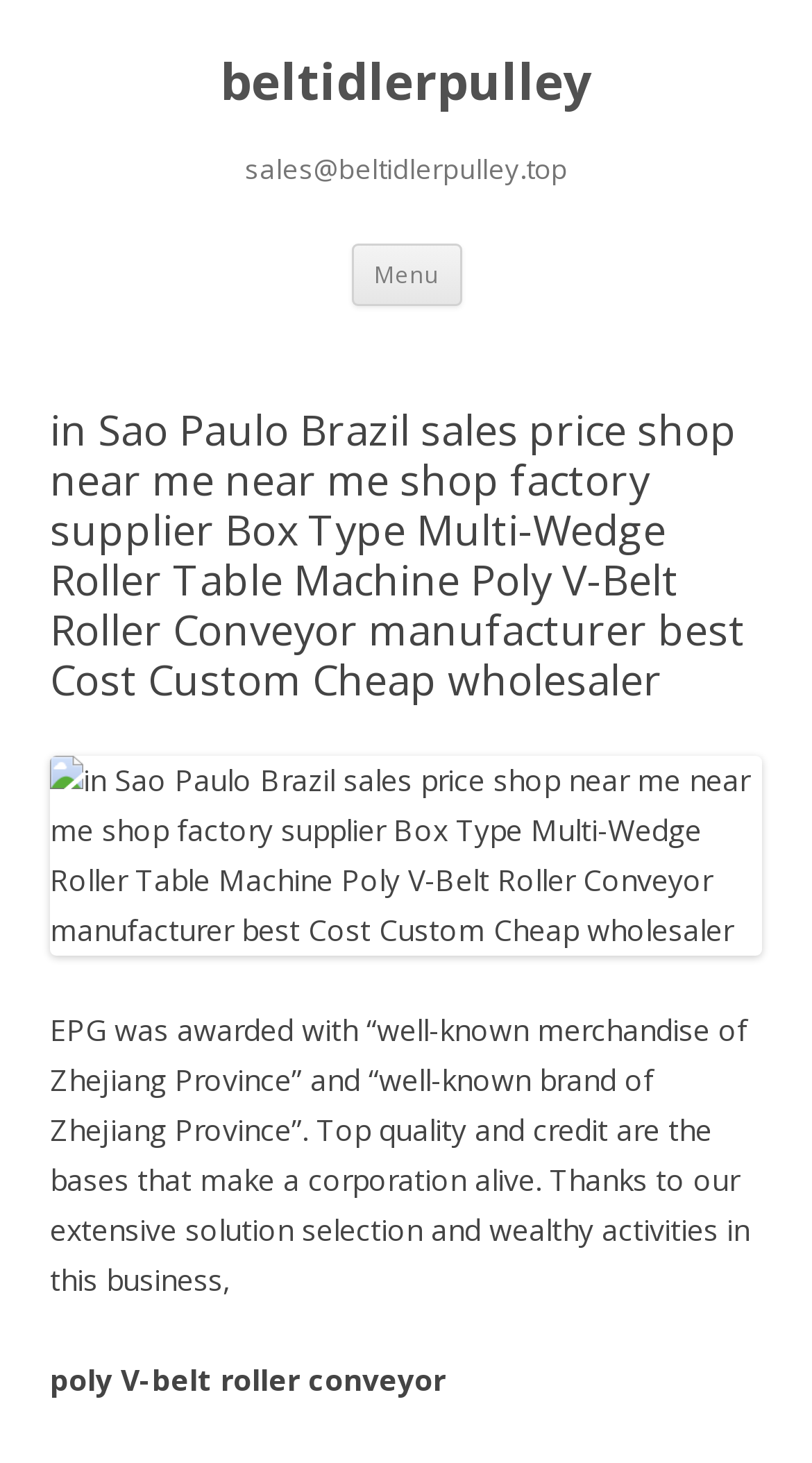Identify the bounding box of the UI element that matches this description: "beltidlerpulley".

[0.271, 0.034, 0.729, 0.078]